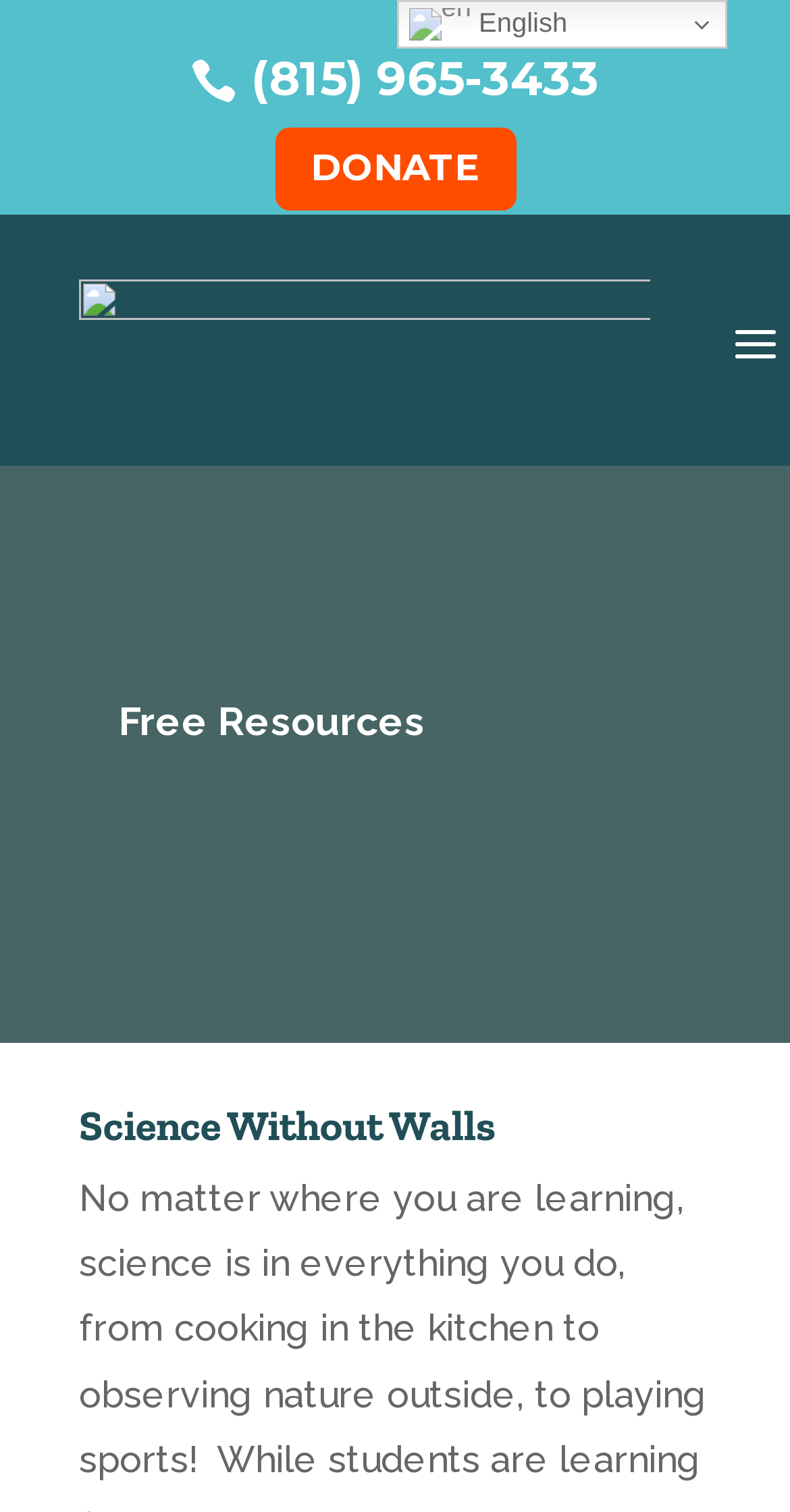Locate the UI element that matches the description DONATE in the webpage screenshot. Return the bounding box coordinates in the format (top-left x, top-left y, bottom-right x, bottom-right y), with values ranging from 0 to 1.

[0.347, 0.084, 0.653, 0.14]